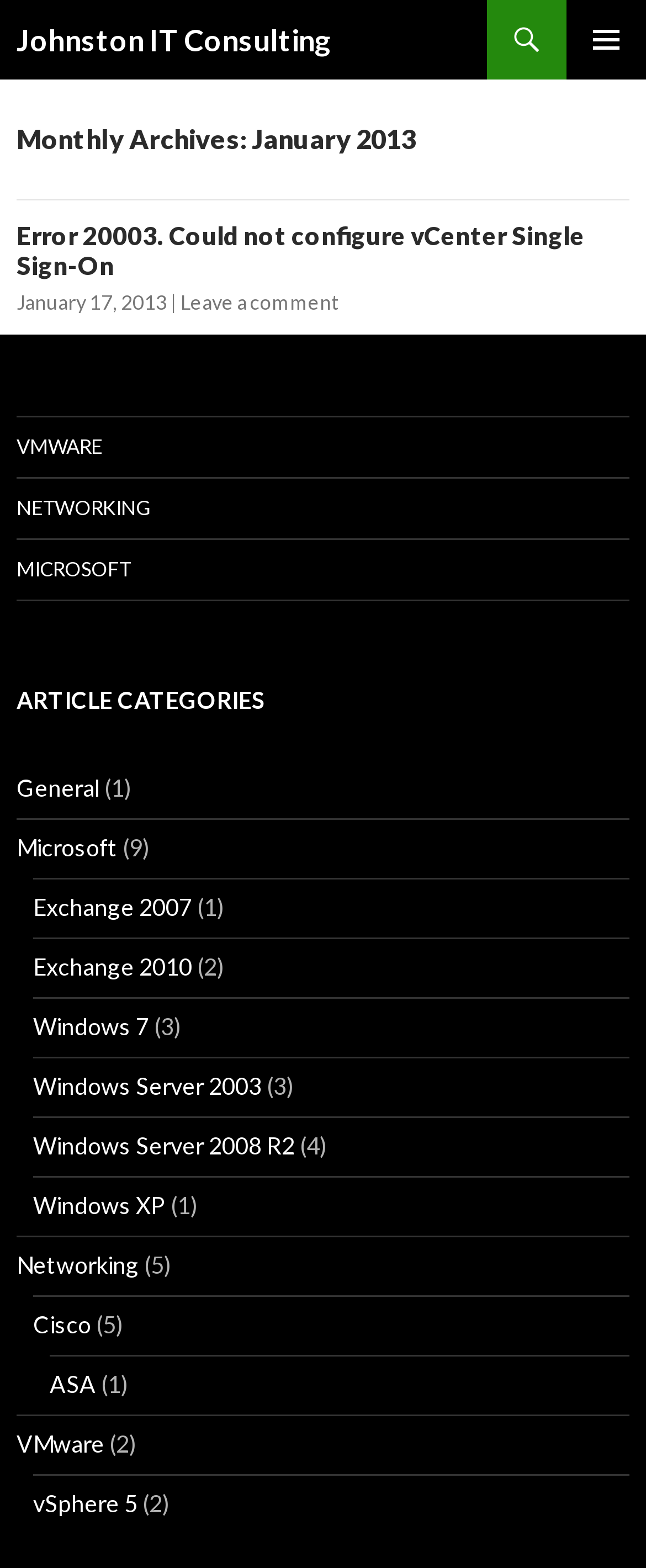Determine the bounding box coordinates for the area that should be clicked to carry out the following instruction: "Click the 'Johnston IT Consulting' link".

[0.026, 0.0, 0.515, 0.051]